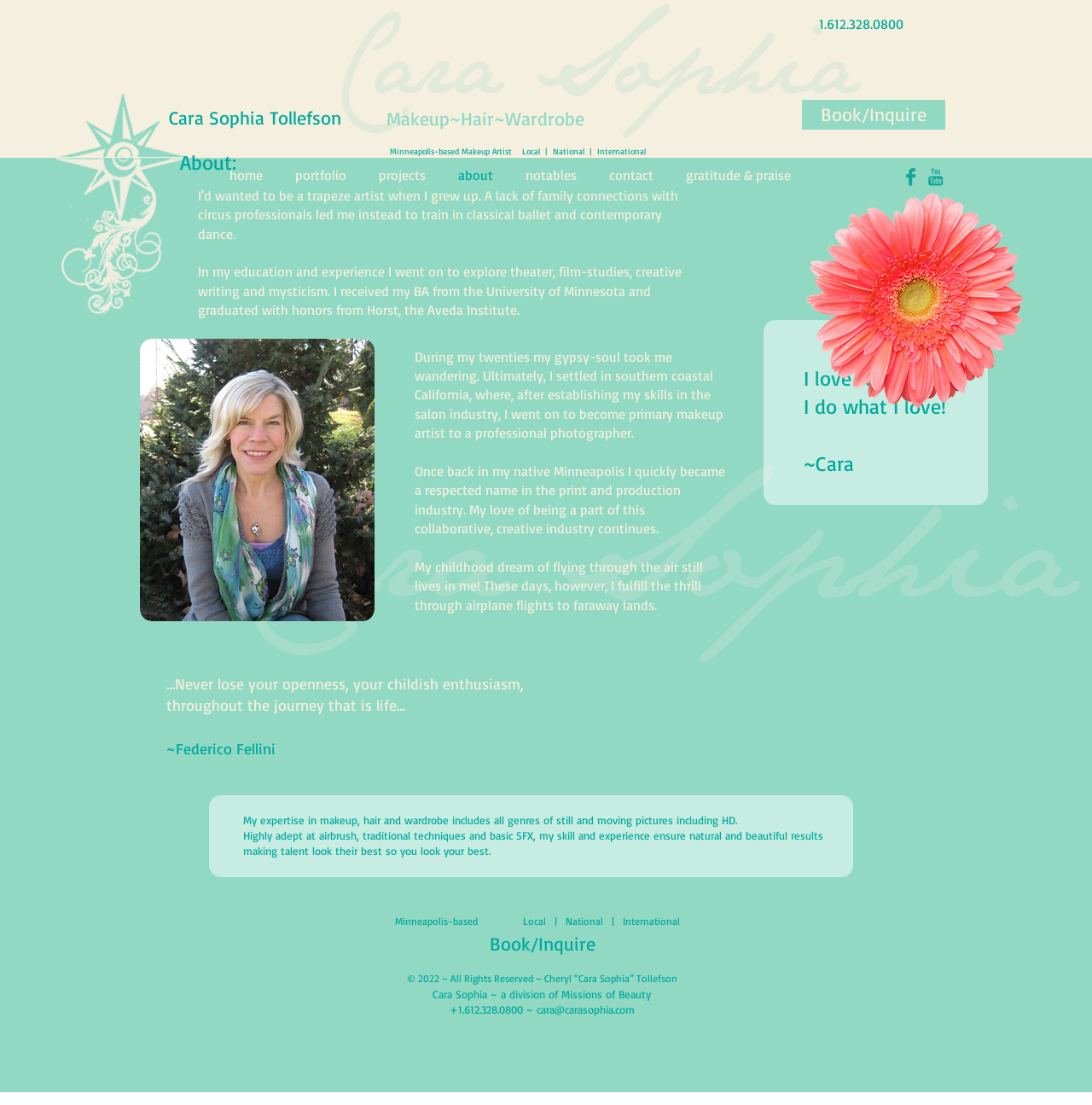Please identify the primary heading on the webpage and return its text.

Makeup Artist, Minneapolis, Makeup, Hair Stylist, Wardrobe, AirBrush, Minnesota, Photography, HD, Photo, Film, Video, On Location